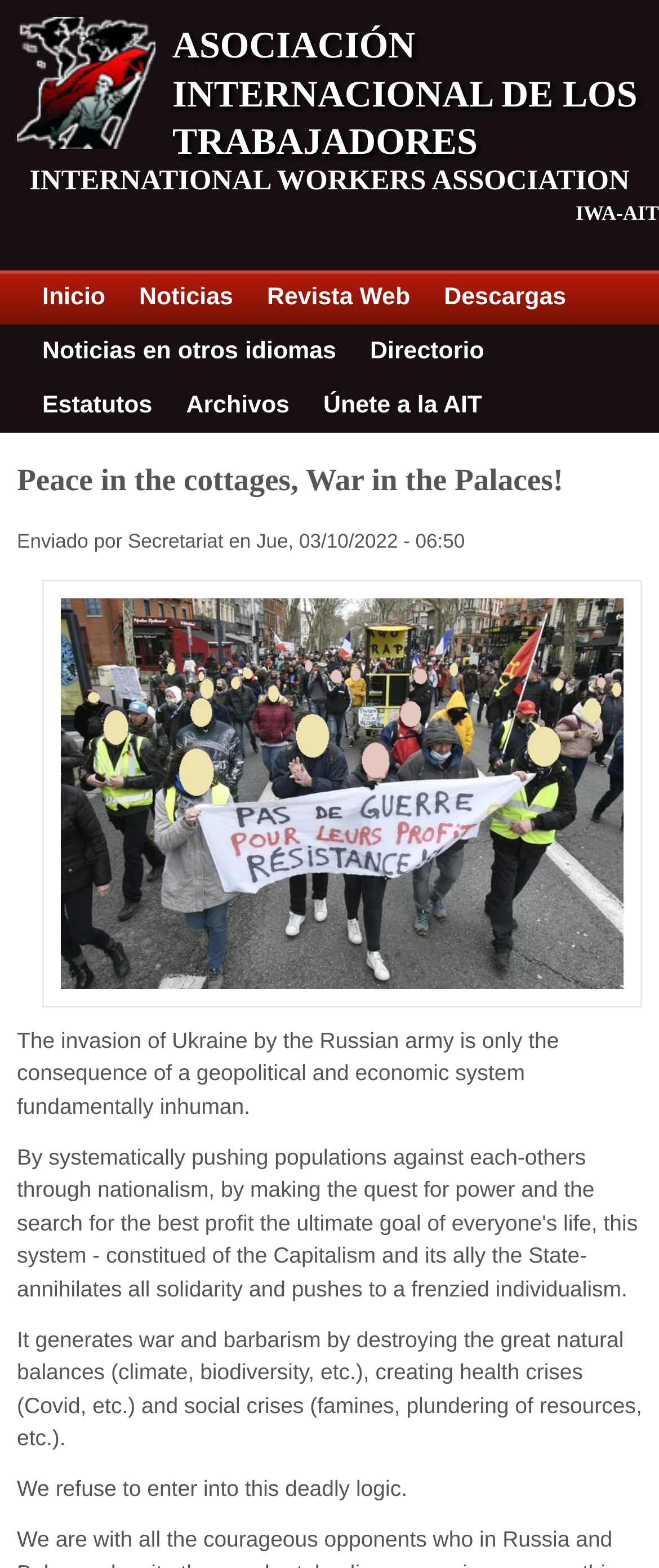Determine the bounding box coordinates of the clickable element to achieve the following action: 'Subscribe to notifications'. Provide the coordinates as four float values between 0 and 1, formatted as [left, top, right, bottom].

None